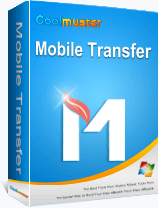How many transfer options are available?
Provide a short answer using one word or a brief phrase based on the image.

Two